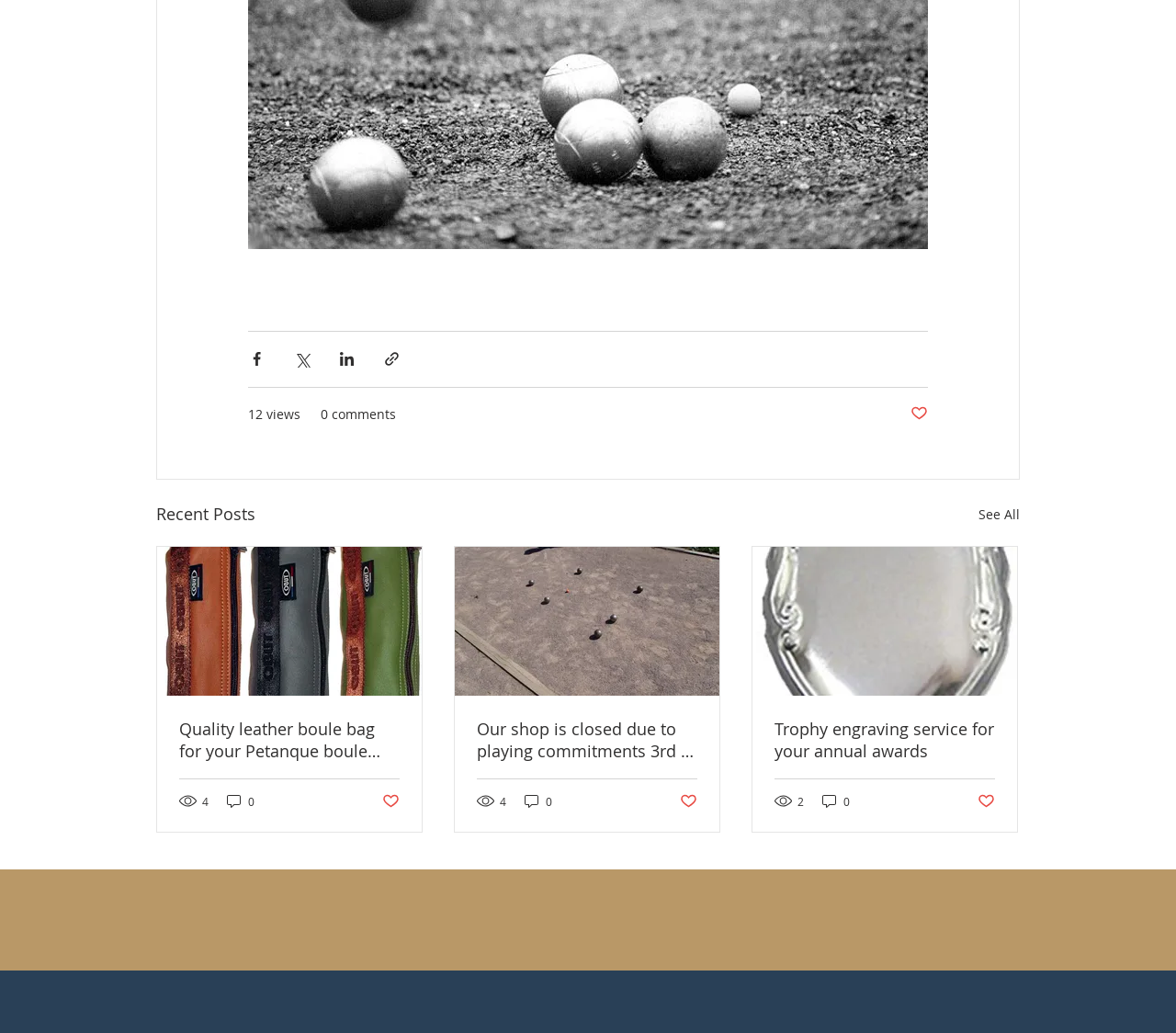Identify the bounding box coordinates for the element that needs to be clicked to fulfill this instruction: "Click the 'SCHEDULE AN APPOINTMENT' link". Provide the coordinates in the format of four float numbers between 0 and 1: [left, top, right, bottom].

None